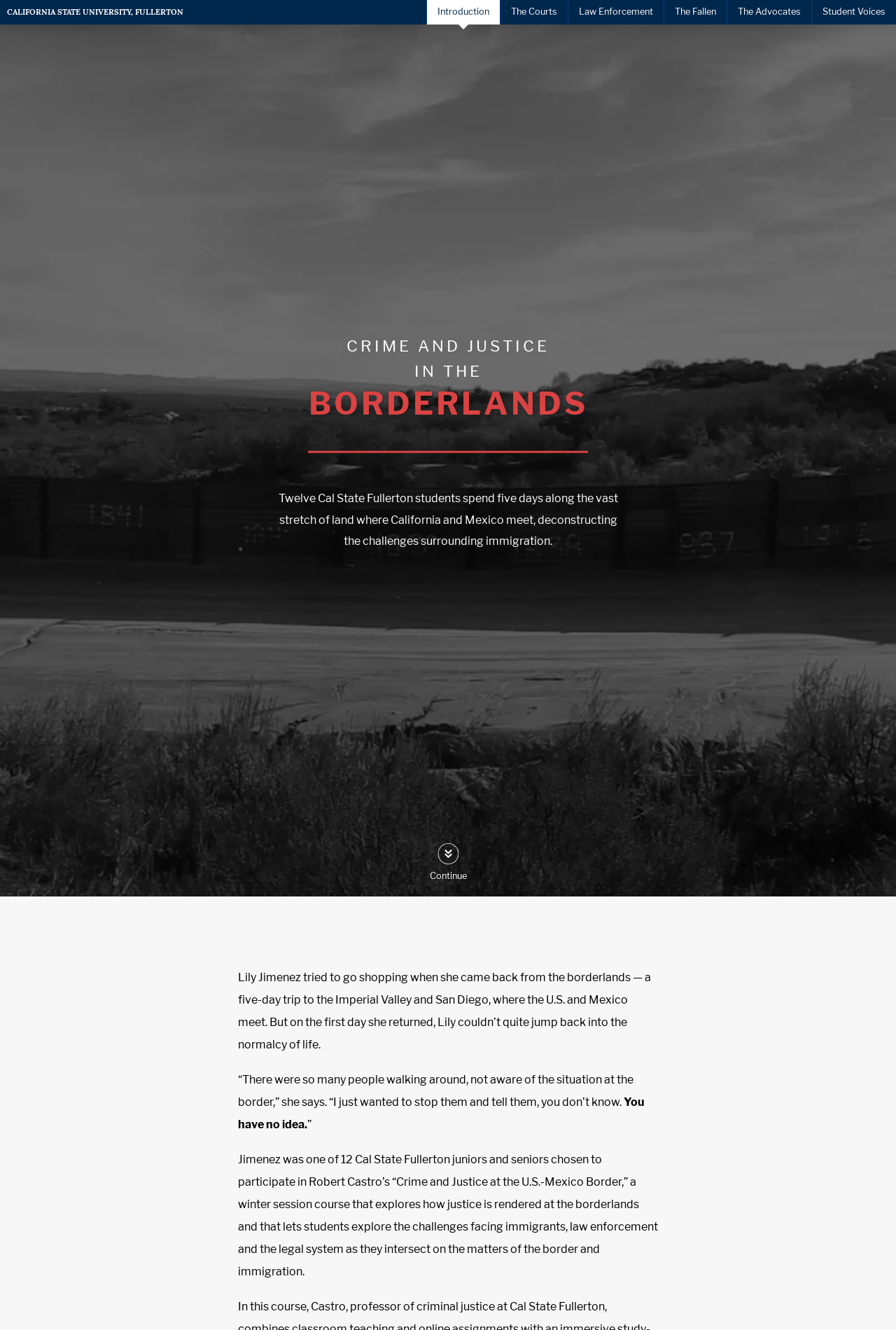Provide an in-depth caption for the contents of the webpage.

The webpage is about an immersive study experience at the U.S.-Mexico border, where Cal State Fullerton students gained a close-up look at border justice. At the top of the page, there are seven links, including "CALIFORNIA STATE UNIVERSITY, FULLERTON", "Introduction", "The Courts", "Law Enforcement", "The Fallen", "The Advocates", and "Student Voices", which are aligned horizontally across the top of the page.

Below these links, there is a large heading "CRIME AND JUSTICE IN THE BORDERLANDS" centered on the page. Underneath the heading, there is a paragraph of text that describes the experience of twelve Cal State Fullerton students who spent five days along the U.S.-Mexico border, deconstructing the challenges surrounding immigration.

To the right of this paragraph, there is a link "Down Arrow Continue" with a small "Down Arrow" image next to it. Below this link, there are three blocks of text that describe the experience of one of the students, Lily Jimenez, who participated in the course. The text blocks are stacked vertically, with the first block describing Lily's attempt to go shopping after returning from the borderlands, the second block quoting her saying she wanted to tell people about the situation at the border, and the third block continuing her quote.

Finally, there is a longer block of text that describes the course "Crime and Justice at the U.S.-Mexico Border" and how it allowed students to explore the challenges facing immigrants, law enforcement, and the legal system at the border. This text block is positioned below the previous three blocks of text.